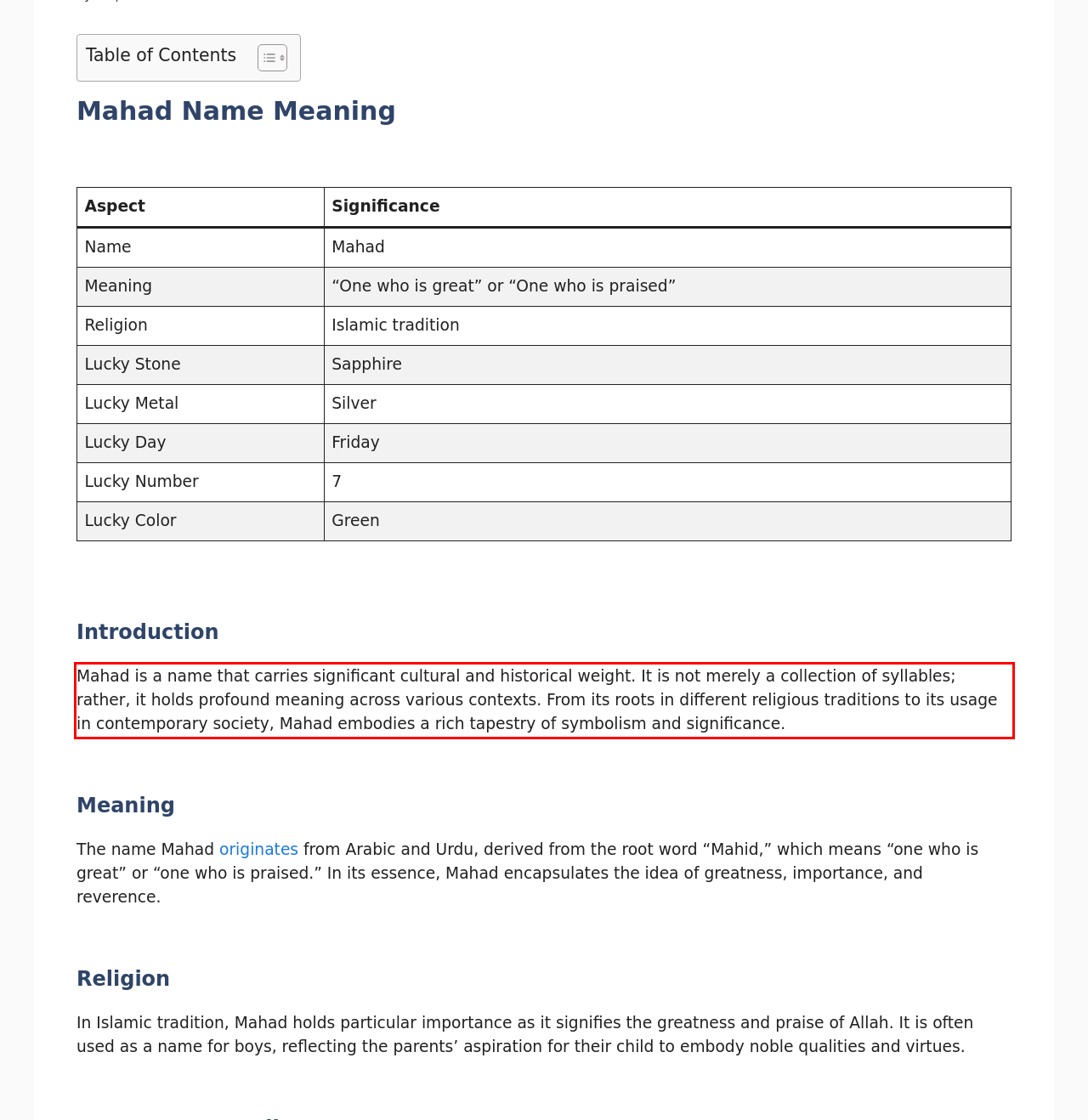You are given a screenshot with a red rectangle. Identify and extract the text within this red bounding box using OCR.

Mahad is a name that carries significant cultural and historical weight. It is not merely a collection of syllables; rather, it holds profound meaning across various contexts. From its roots in different religious traditions to its usage in contemporary society, Mahad embodies a rich tapestry of symbolism and significance.